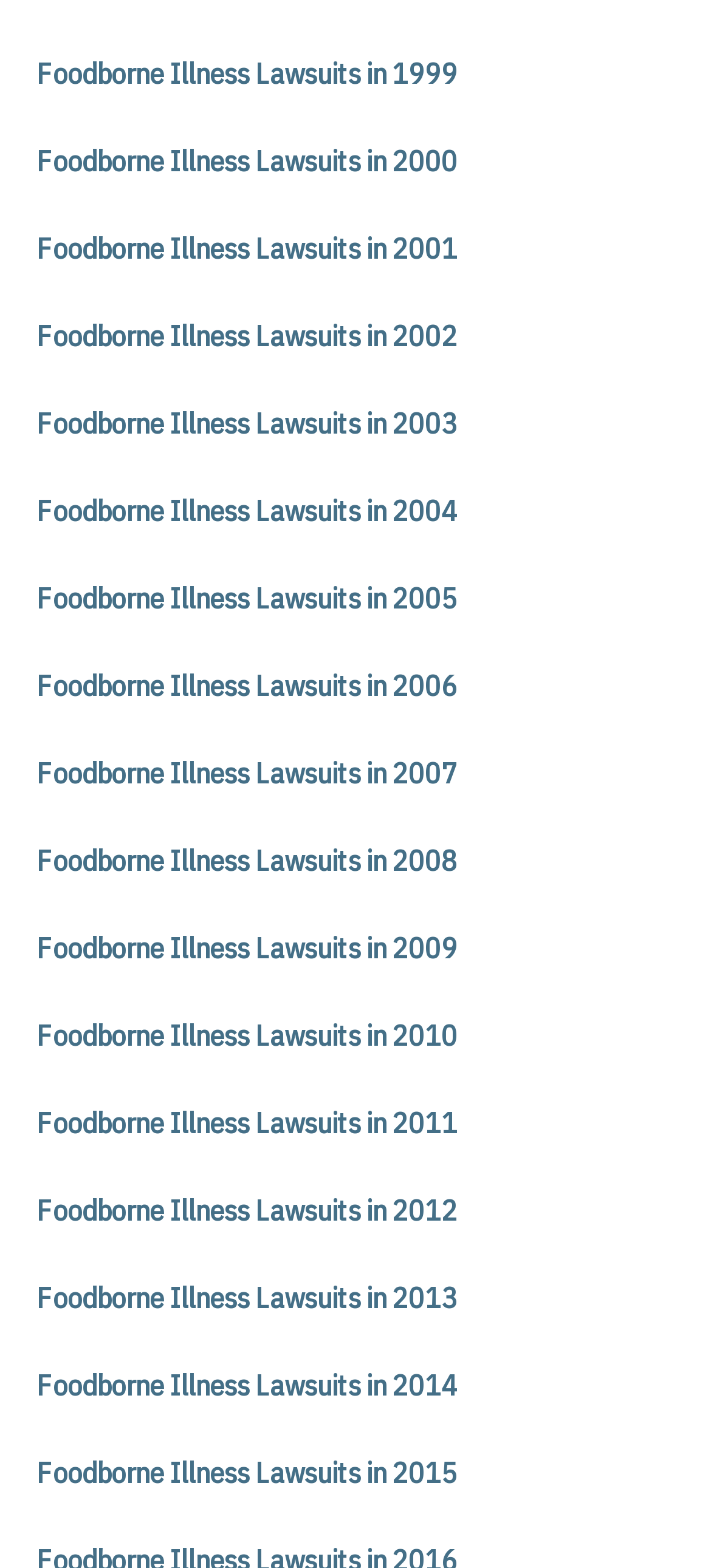Observe the image and answer the following question in detail: Are the links organized in chronological order?

By examining the links on the webpage, I can see that they are organized in chronological order, with the earliest year (1999) listed first and the latest year (2015) listed last.